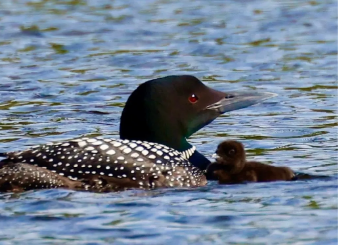Is the scene depicting a natural habitat?
Based on the screenshot, provide a one-word or short-phrase response.

Yes